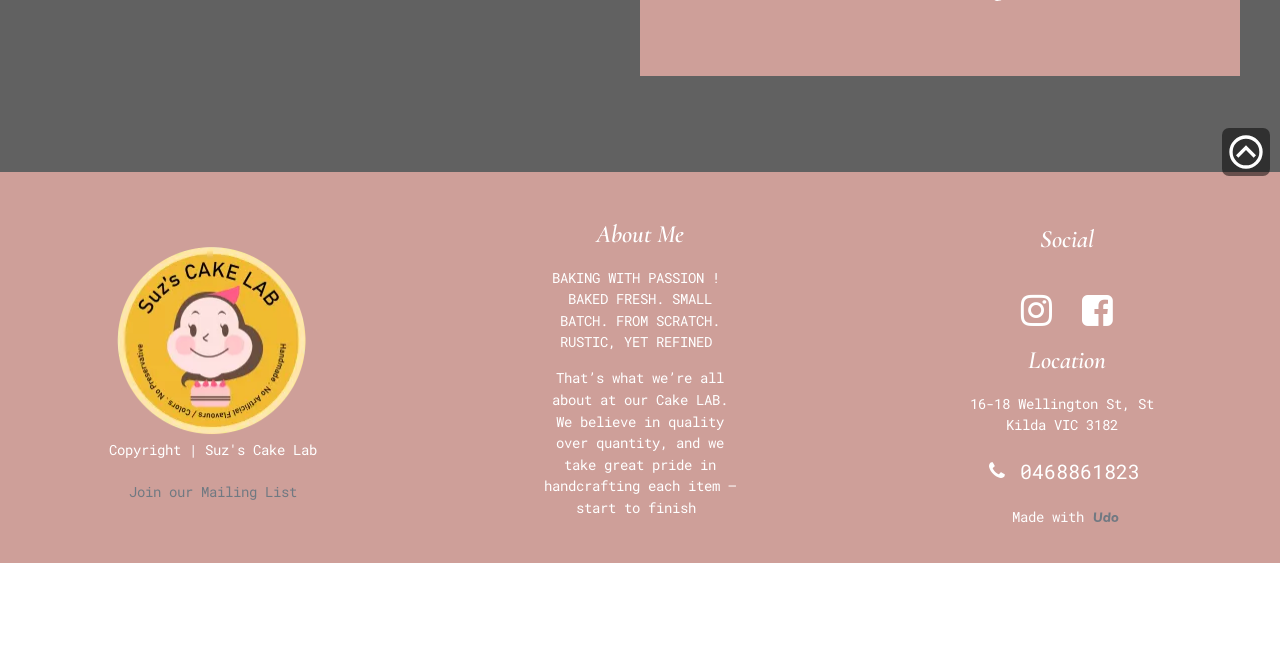What is the location of the cake lab?
Ensure your answer is thorough and detailed.

The location of the cake lab can be found in the 'Location' section of the webpage, which has a static text element with the address '16-18 Wellington St, St Kilda VIC 3182'.